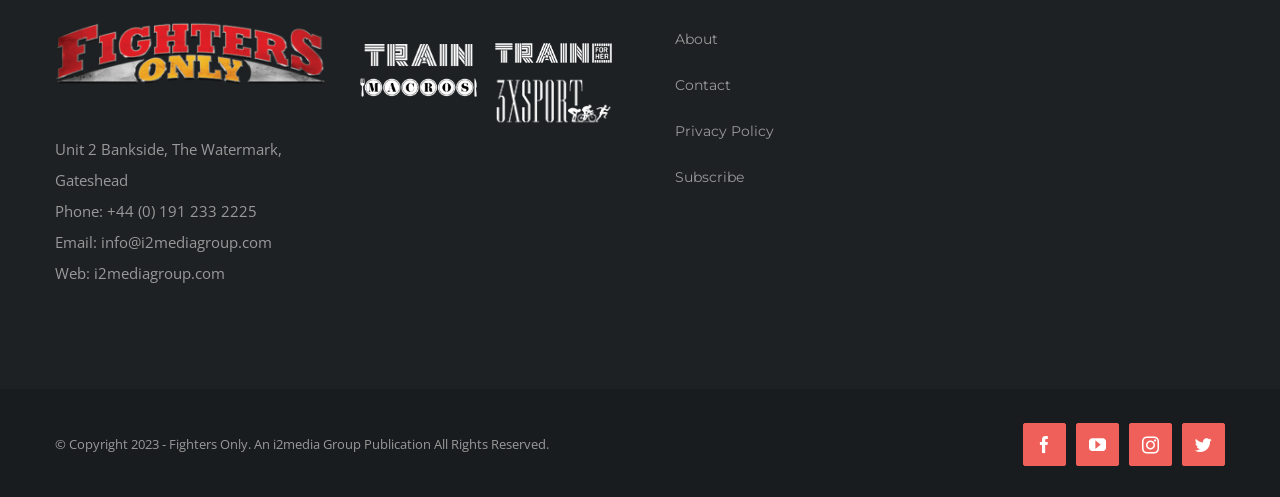Determine the bounding box coordinates of the region to click in order to accomplish the following instruction: "Visit the 'i2mediagroup.com' website". Provide the coordinates as four float numbers between 0 and 1, specifically [left, top, right, bottom].

[0.073, 0.53, 0.176, 0.57]